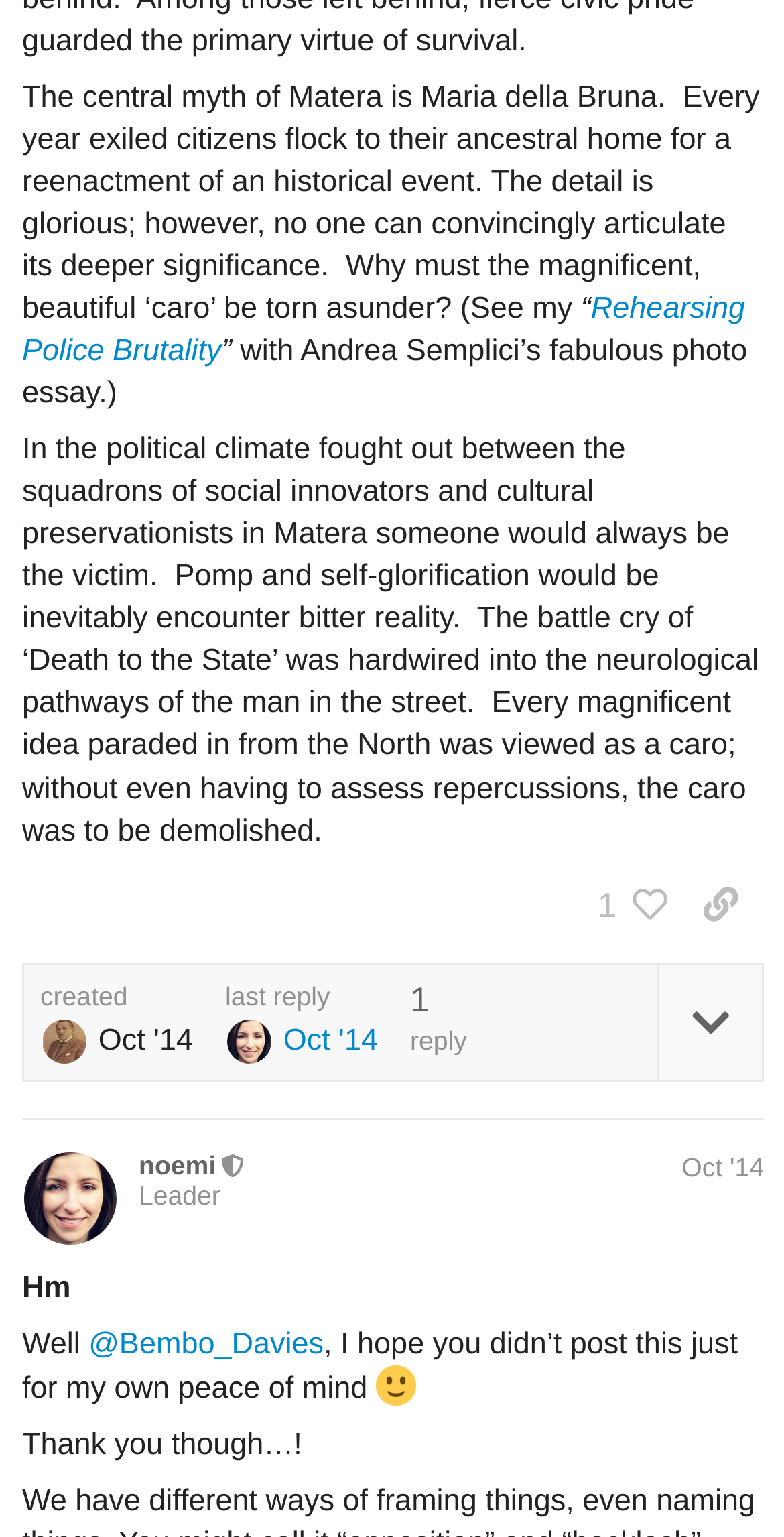What is the topic of the post?
Using the details shown in the screenshot, provide a comprehensive answer to the question.

The topic of the post can be inferred from the text content, which mentions 'The central myth of Matera' and discusses the cultural and historical significance of Matera.